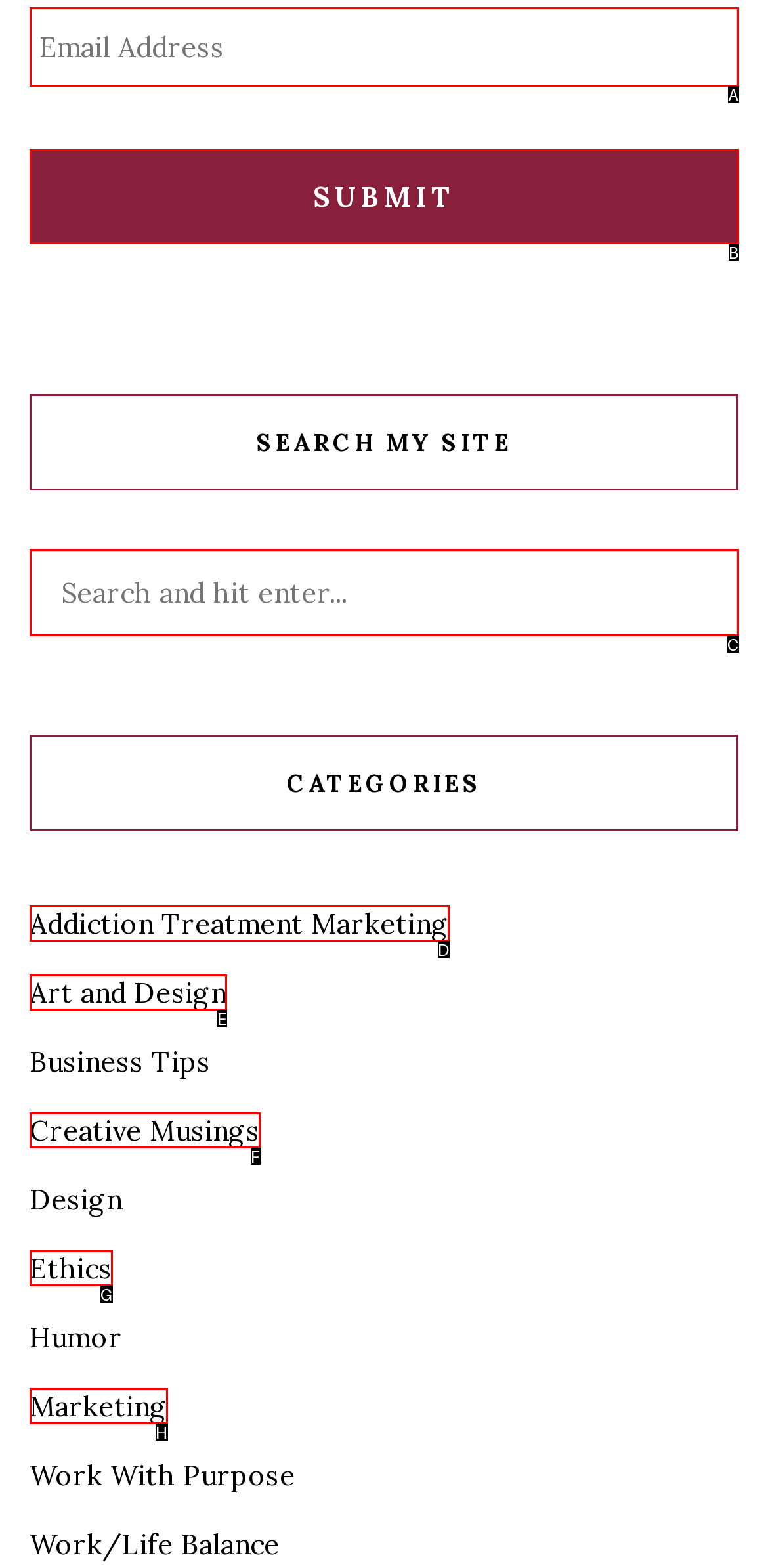Given the description: Creative Musings, identify the corresponding option. Answer with the letter of the appropriate option directly.

F